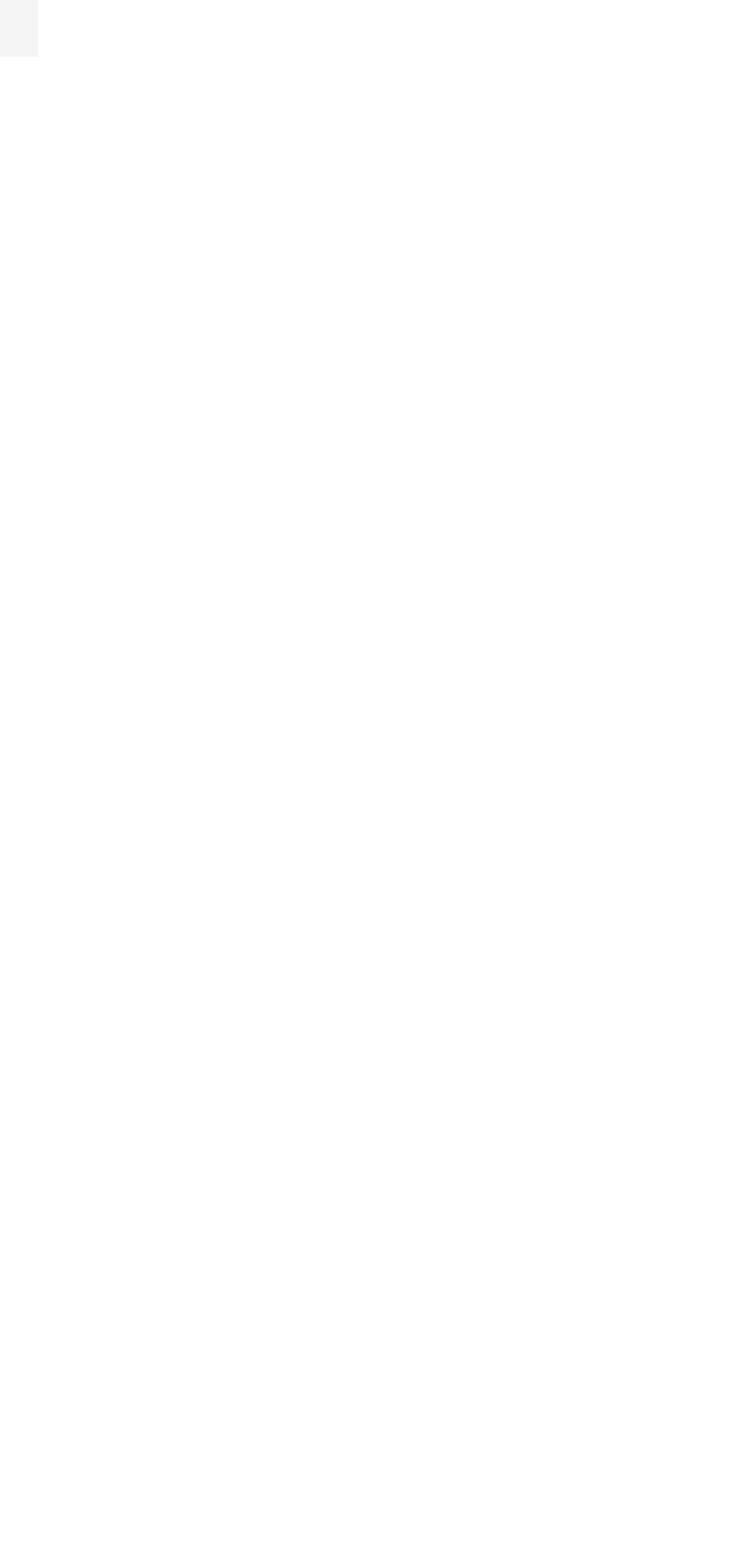What is the company name mentioned?
Answer with a single word or phrase, using the screenshot for reference.

Florida Glass